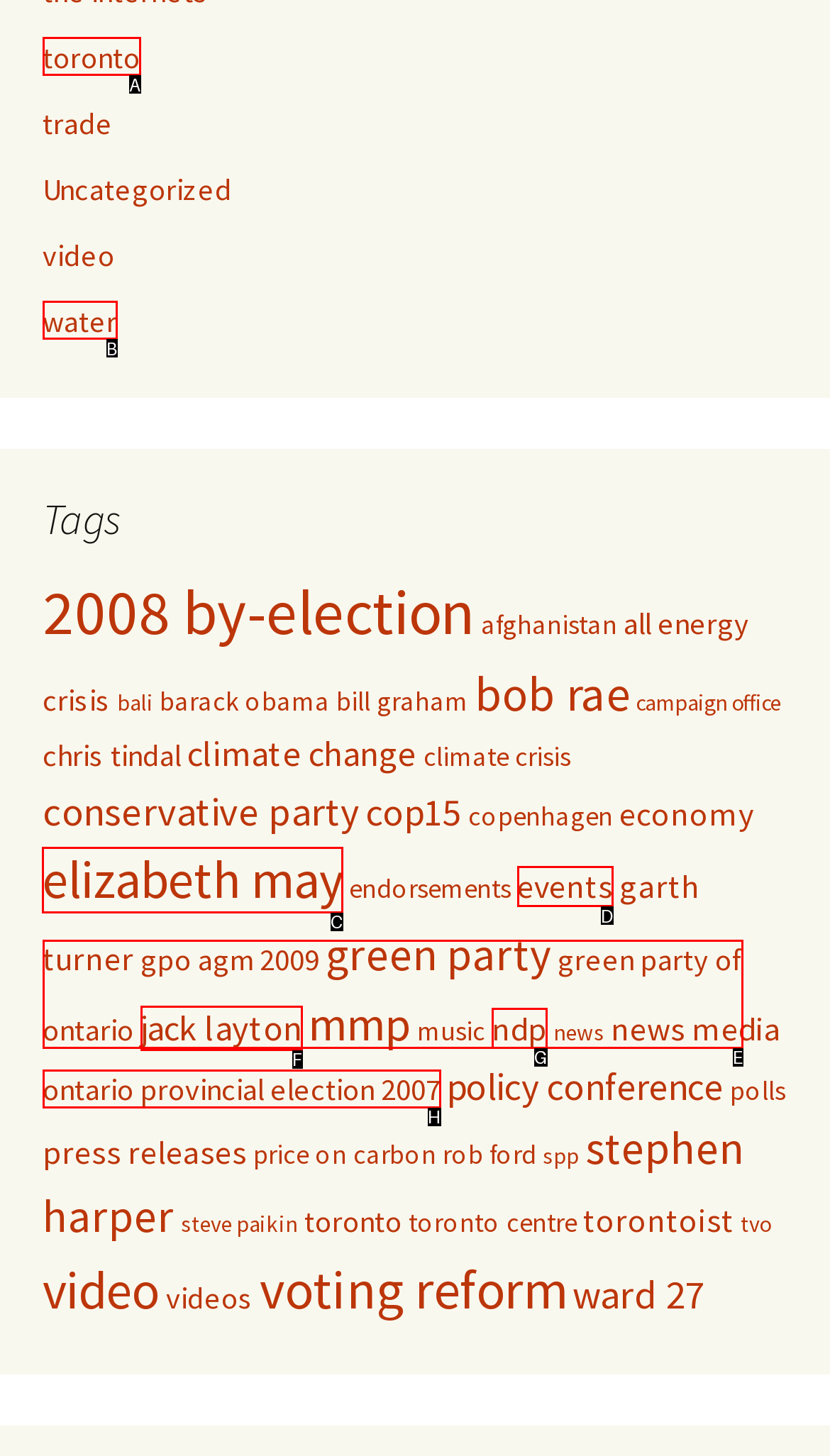Select the letter of the UI element you need to click to complete this task: read the 'elizabeth may' articles.

C